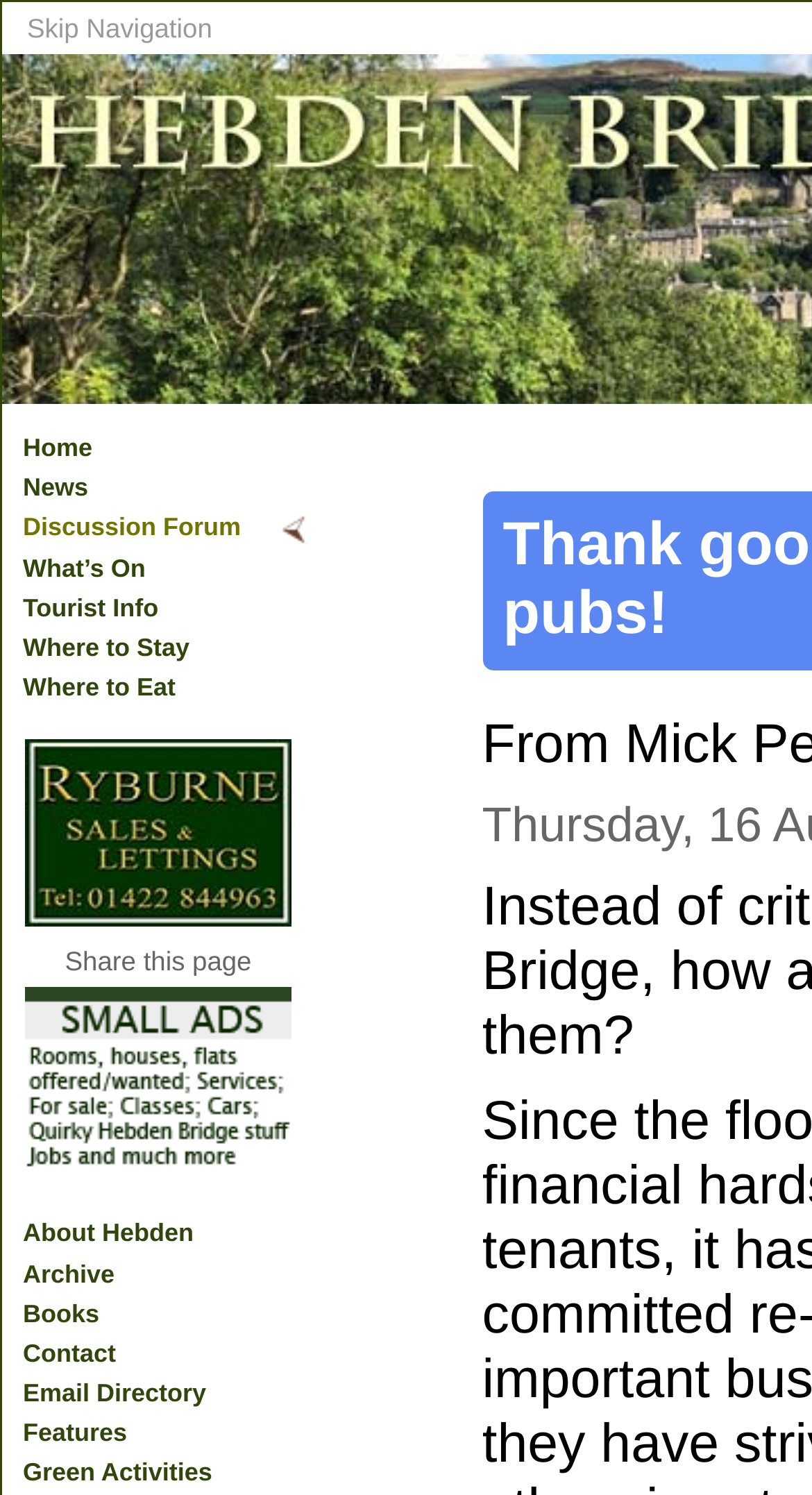Locate the bounding box coordinates of the element that needs to be clicked to carry out the instruction: "Click on the 'Home' link". The coordinates should be given as four float numbers ranging from 0 to 1, i.e., [left, top, right, bottom].

[0.021, 0.287, 0.387, 0.314]